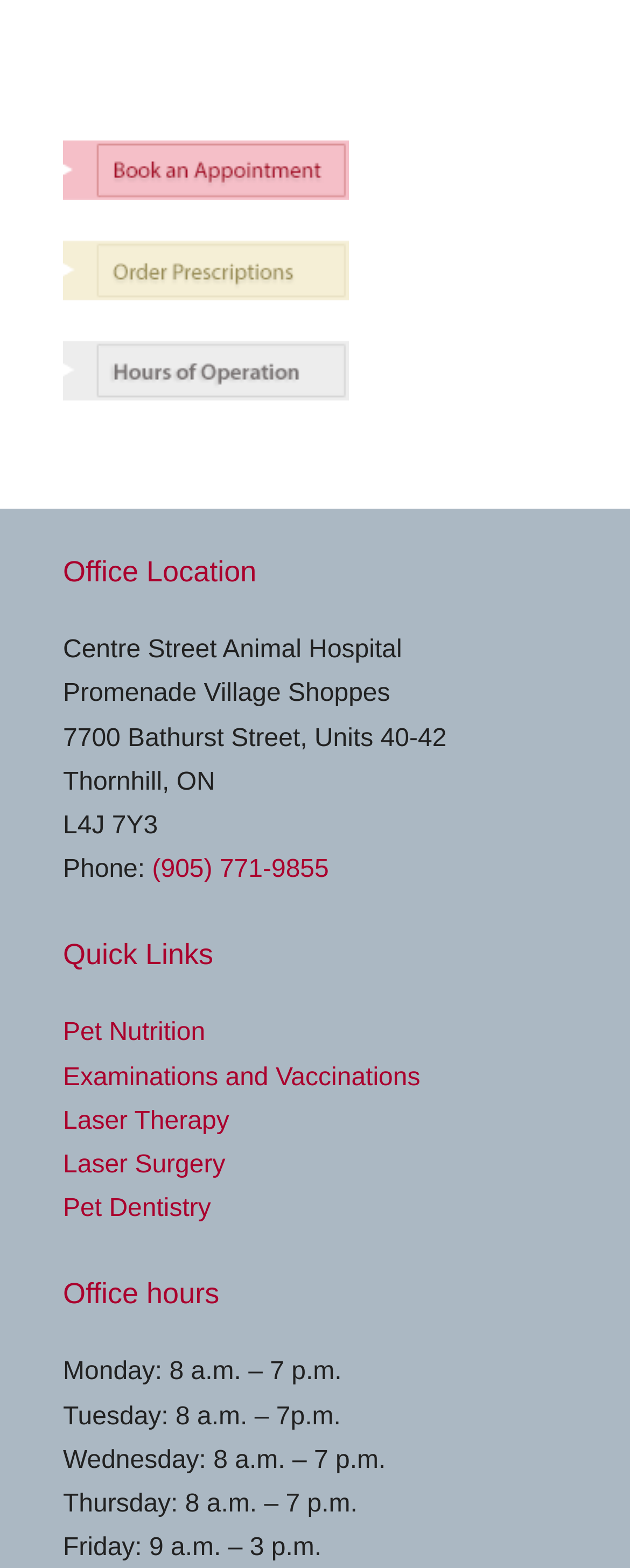Please locate the bounding box coordinates of the element that should be clicked to achieve the given instruction: "Call the office phone number".

[0.241, 0.546, 0.522, 0.564]